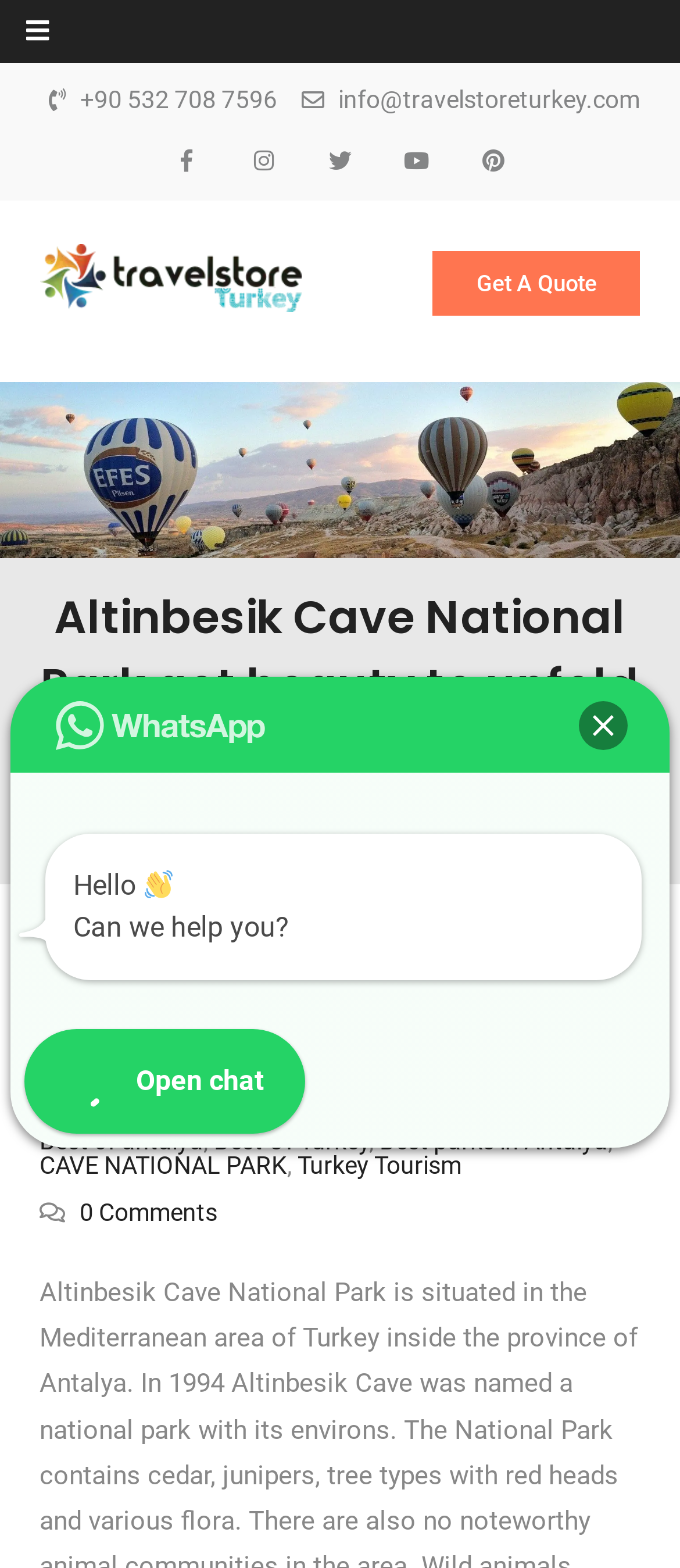Please specify the bounding box coordinates in the format (top-left x, top-left y, bottom-right x, bottom-right y), with values ranging from 0 to 1. Identify the bounding box for the UI component described as follows: Best parks in Antalya

[0.558, 0.719, 0.894, 0.737]